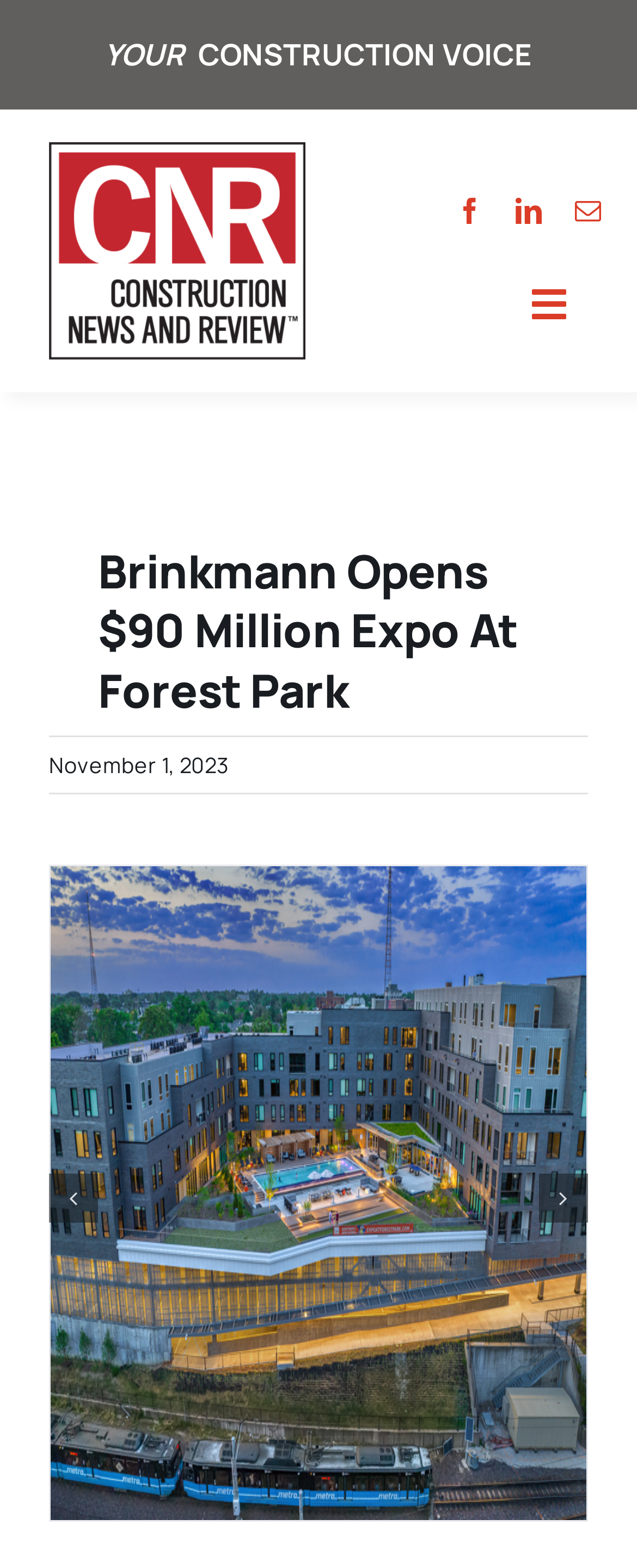What is the name of the construction company?
Please provide a detailed answer to the question.

The name of the construction company can be found in the heading 'Brinkmann Opens $90 Million Expo At Forest Park' and also in the link 'Briinkmann Expo at Forest Park'.